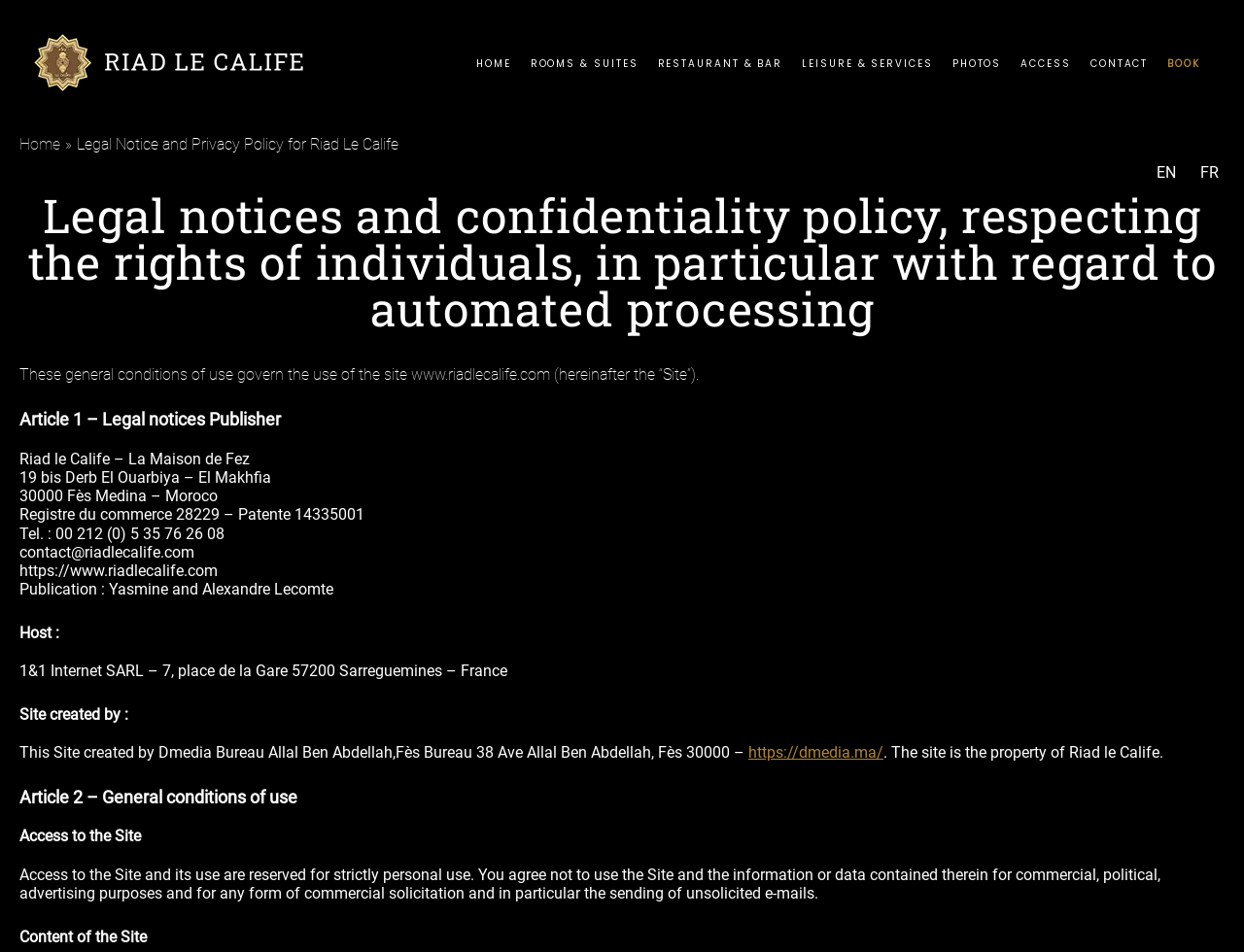Give the bounding box coordinates for this UI element: "alt="Riad le Calife"". The coordinates should be four float numbers between 0 and 1, arranged as [left, top, right, bottom].

[0.027, 0.054, 0.245, 0.074]